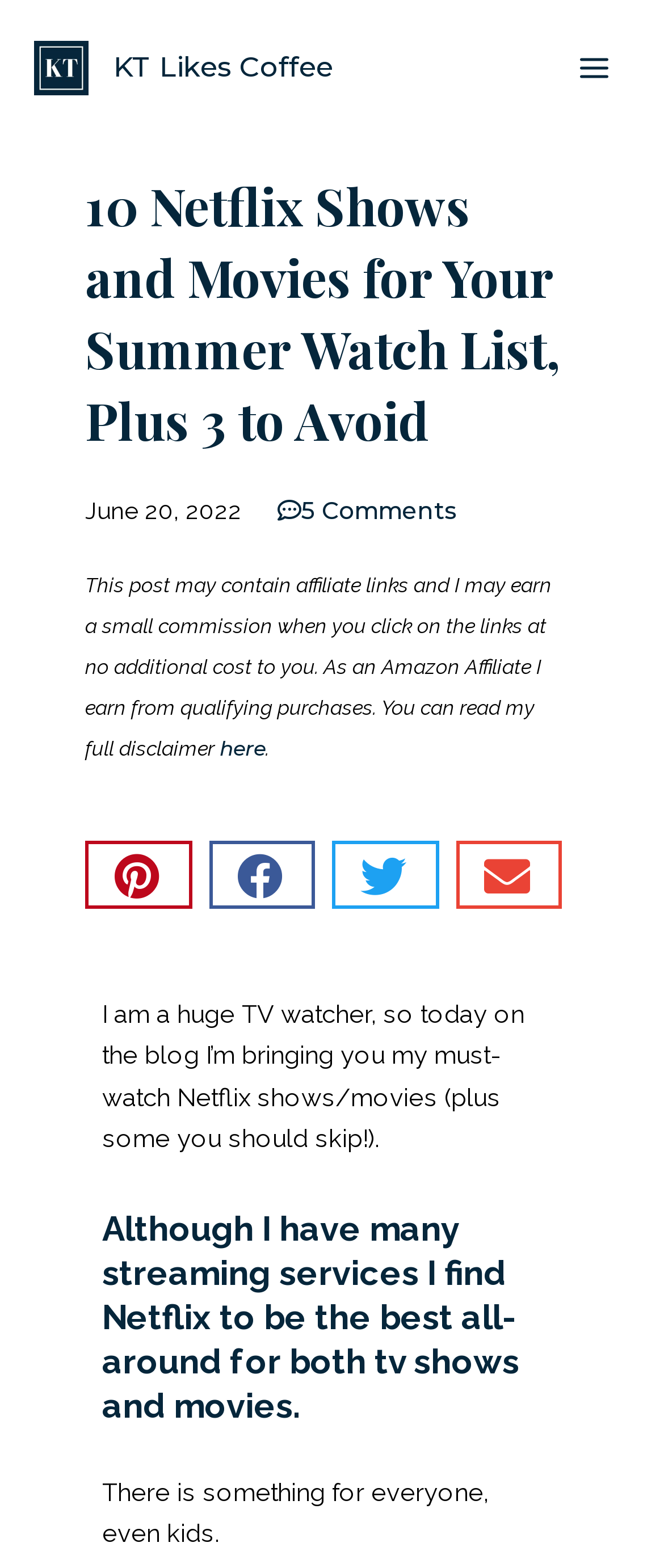Create a full and detailed caption for the entire webpage.

The webpage is about a blogger's summer watch list on Netflix, featuring 10 shows and movies to watch, as well as 3 to avoid. At the top left corner, there is a link to "KT Likes Coffee" with an accompanying image. Below this, there is a main menu button on the top right corner. 

The main content of the webpage is headed by a title "10 Netflix Shows and Movies for Your Summer Watch List, Plus 3 to Avoid" which is centered at the top of the page. Below the title, there is a timestamp indicating the post was published on June 20, 2022. 

On the right side of the timestamp, there is a link to 5 comments. Below the timestamp, there is a disclaimer text about affiliate links, which spans across most of the page. Within this text, there is a link to "here" that leads to the full disclaimer. 

Below the disclaimer, there are four social media buttons to share the post on Pinterest, Facebook, Twitter, and email, aligned horizontally across the page. 

The main article begins below the social media buttons, with a brief introduction about the blogger's love for TV watching. The text is divided into paragraphs, with the first paragraph discussing the blogger's preference for Netflix over other streaming services. The second paragraph mentions that Netflix has something for everyone, including kids.